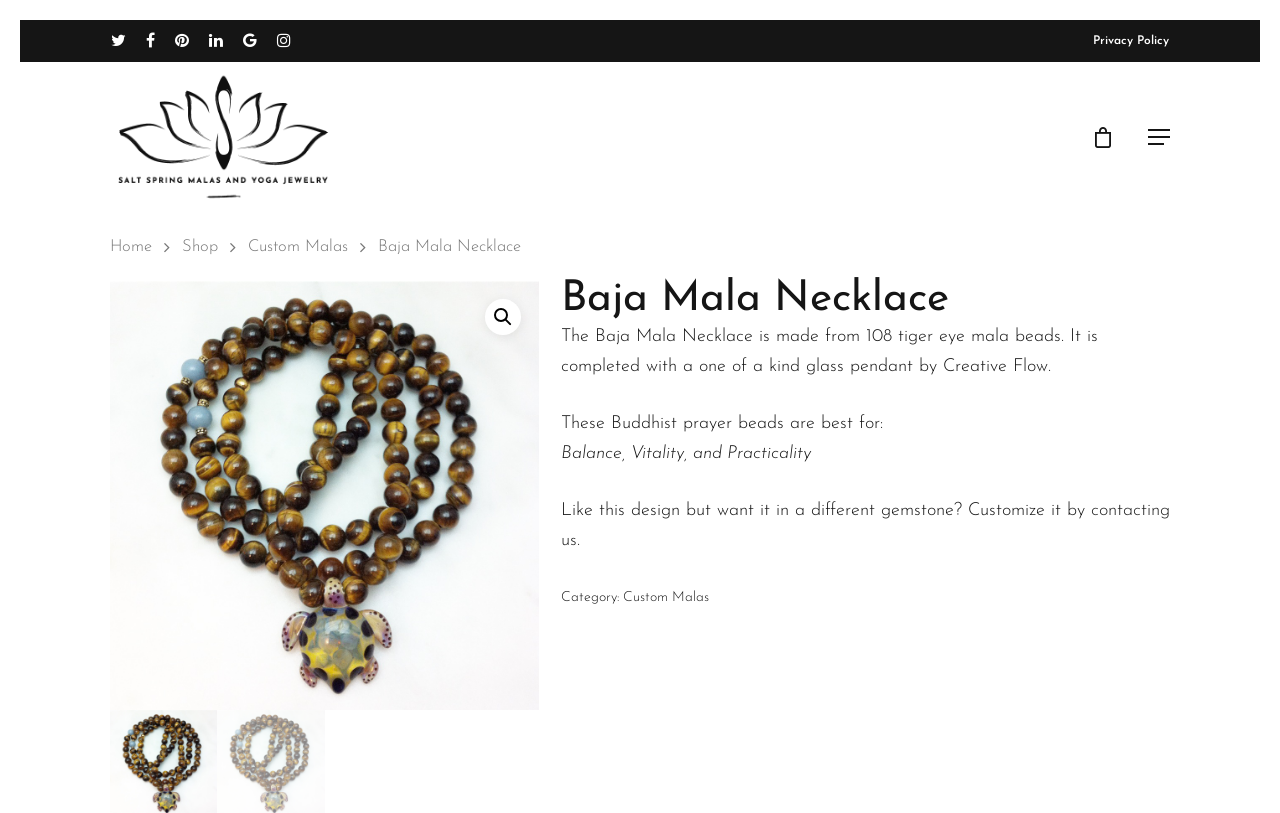Find the bounding box coordinates of the element you need to click on to perform this action: 'Click the 'Home' link'. The coordinates should be represented by four float values between 0 and 1, in the format [left, top, right, bottom].

[0.086, 0.294, 0.119, 0.314]